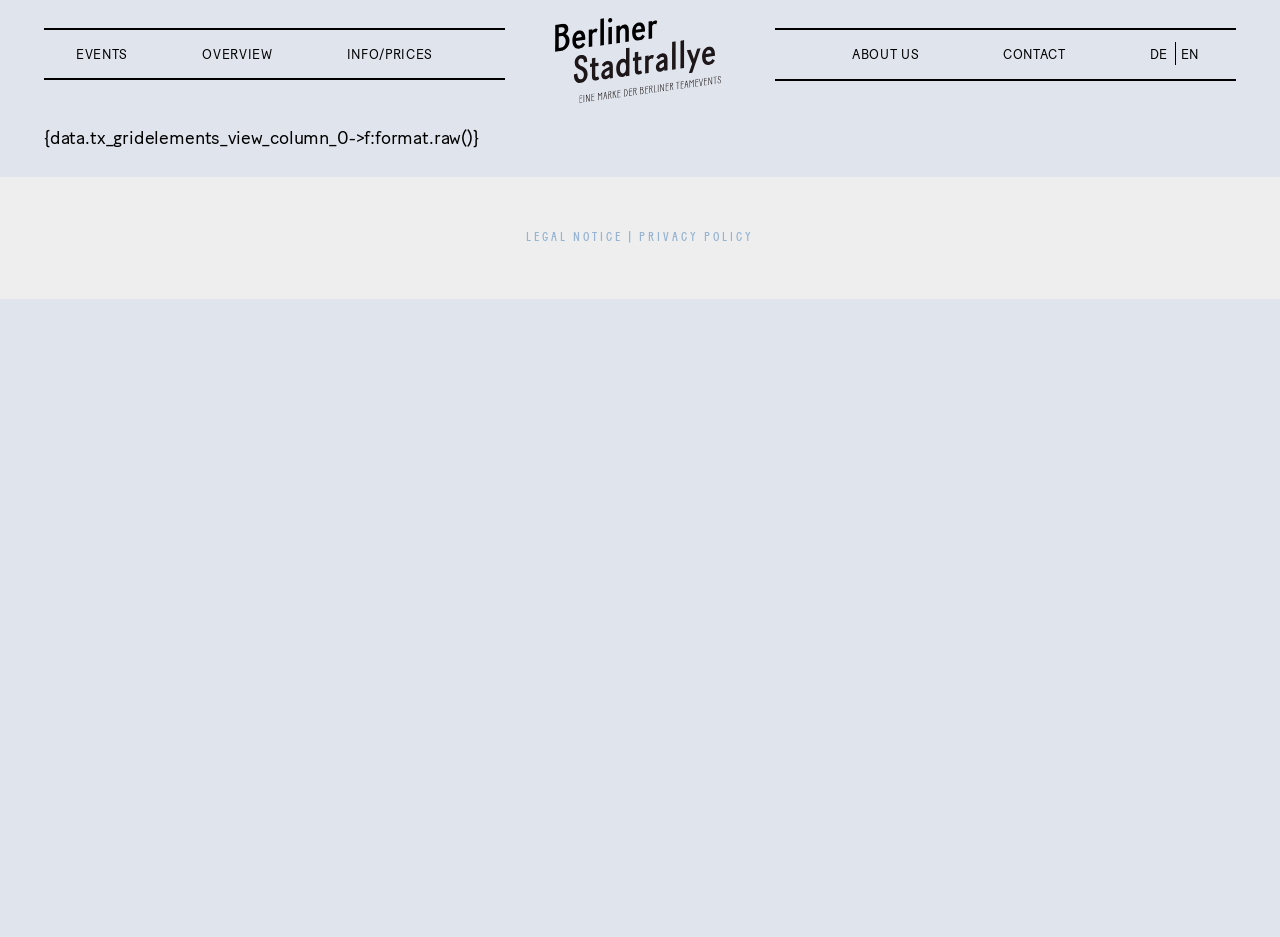Convey a detailed summary of the webpage, mentioning all key elements.

The webpage is about "Our Team" and features a navigation menu at the top with six links: "EVENTS", "OVERVIEW", "INFO/PRICES", "ABOUT US", "CONTACT", and language options "DE" and "EN". 

Below the navigation menu, there is a prominent link "Berliner Teamevents" with an accompanying image on the left side. The image and link are positioned near the top center of the page.

Further down, there is a section with a brief description, which is not explicitly stated but seems to be related to the team events. 

At the bottom of the page, there are two links, "LEGAL NOTICE" and "PRIVACY POLICY", separated by a vertical bar. These links are positioned near the bottom center of the page.